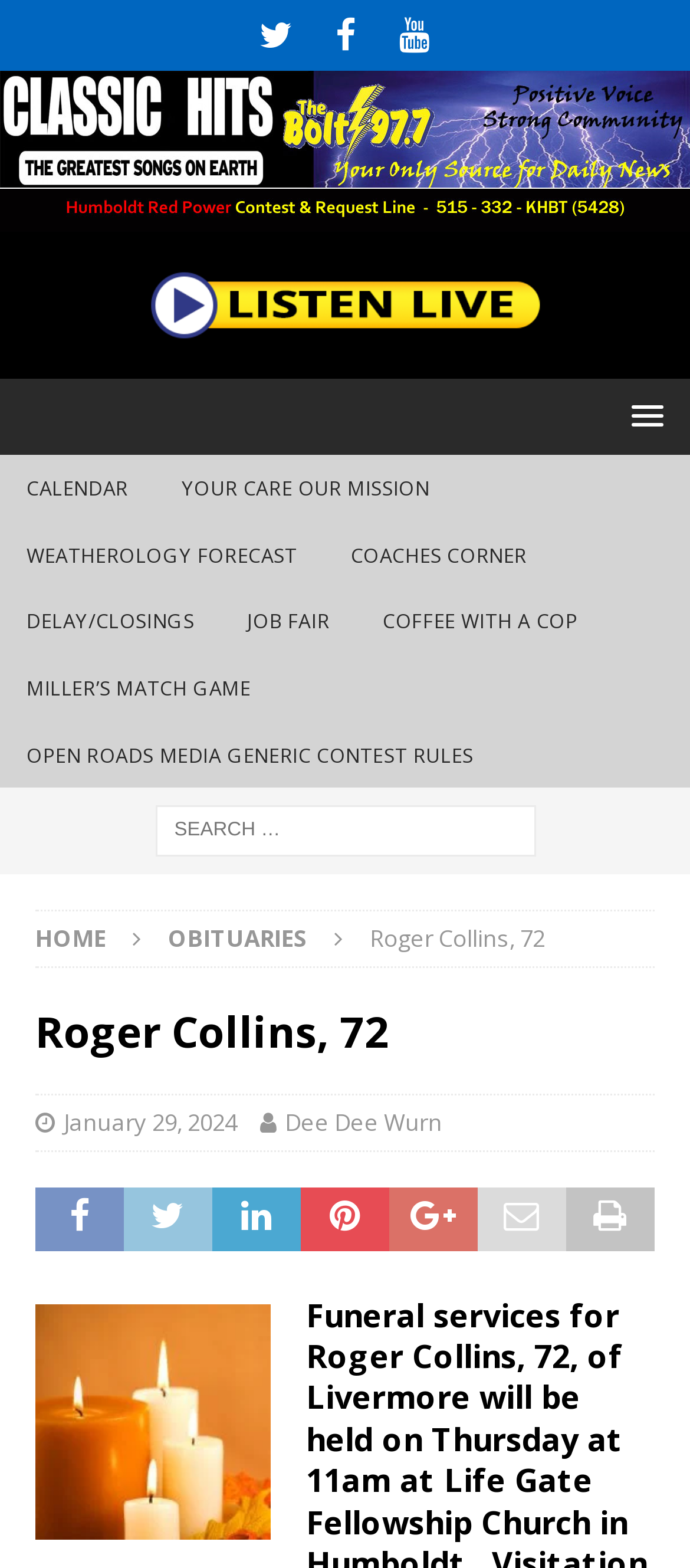Generate a comprehensive description of the contents of the webpage.

The webpage is dedicated to Roger Collins, 72, and is affiliated with 97.7 The Bolt. At the top, there are three social media links: an "X" icon, Facebook, and YouTube. Below these links, there is a prominent link to 97.7 The Bolt, accompanied by an image. 

To the right of the 97.7 The Bolt link, there is a section with a link and an image. Below this section, there is a menu link. The webpage then features a series of links, including "CALENDAR", "YOUR CARE OUR MISSION", "WEATHEROLOGY FORECAST", "COACHES CORNER", "DELAY/CLOSINGS", "JOB FAIR", "COFFEE WITH A COP", "MILLER’S MATCH GAME", and "OPEN ROADS MEDIA GENERIC CONTEST RULES". 

Further down, there is a search bar with a search box and a button. Below the search bar, there are links to "HOME" and "OBITUARIES". The main content of the webpage is dedicated to Roger Collins, with a heading that reads "Roger Collins, 72". Below the heading, there are links to the date "January 29, 2024" and the name "Dee Dee Wurn".